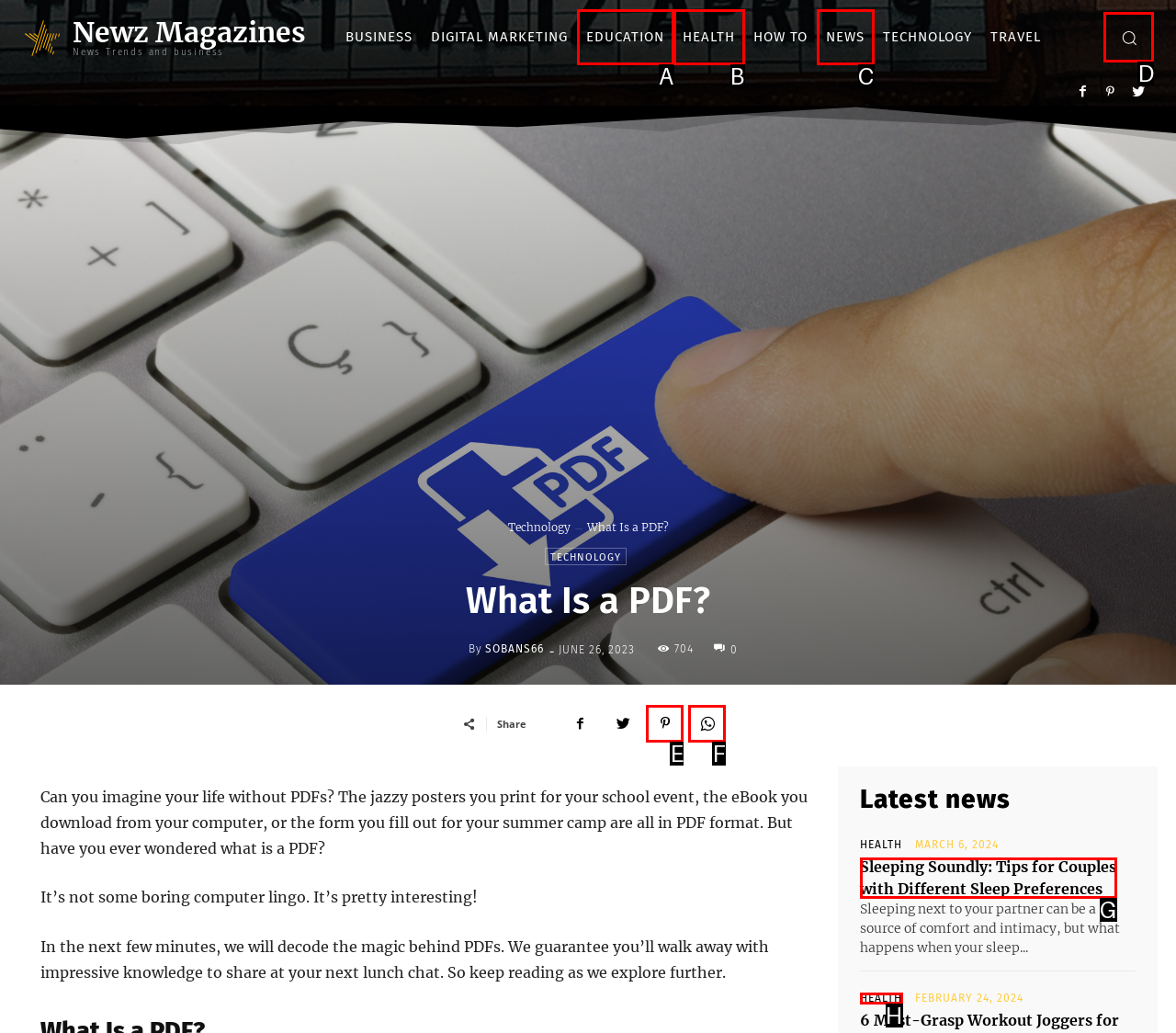Which option should I select to accomplish the task: Search for something? Respond with the corresponding letter from the given choices.

D